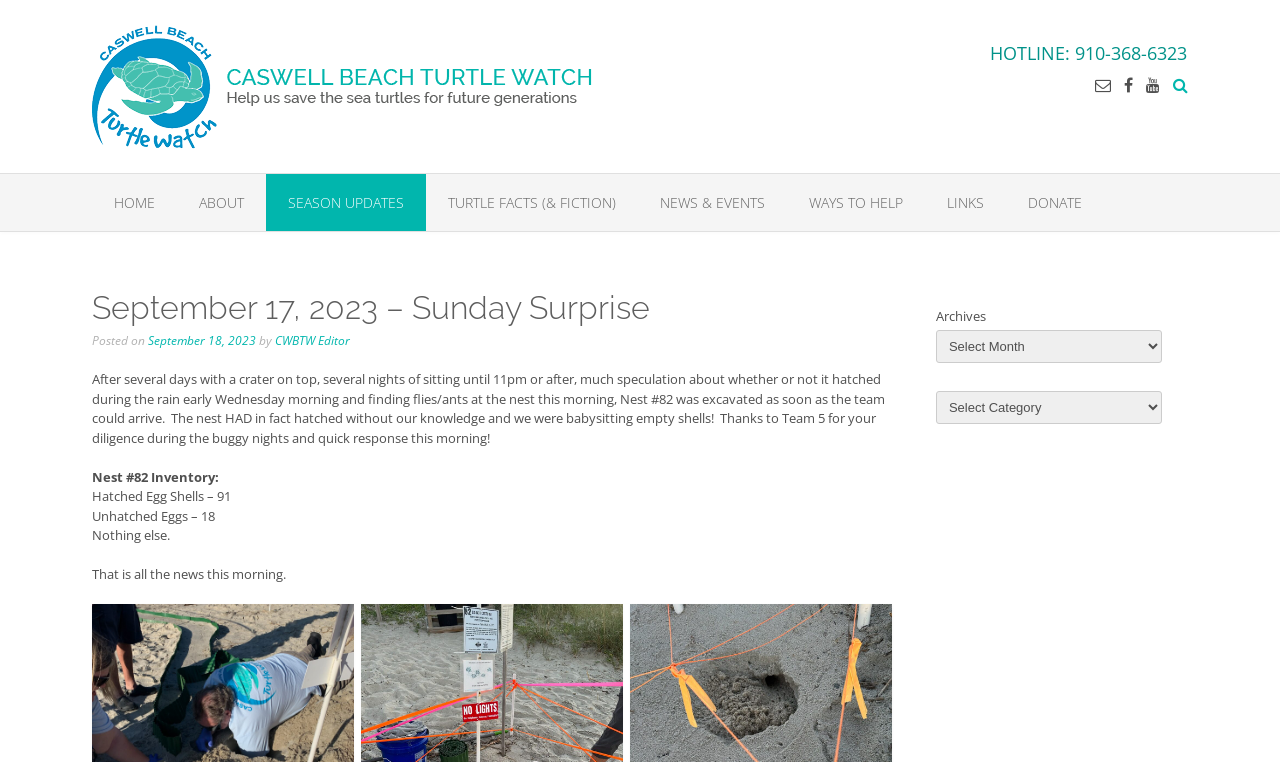Determine the bounding box coordinates for the area you should click to complete the following instruction: "View 'ABOUT' page".

[0.138, 0.228, 0.208, 0.303]